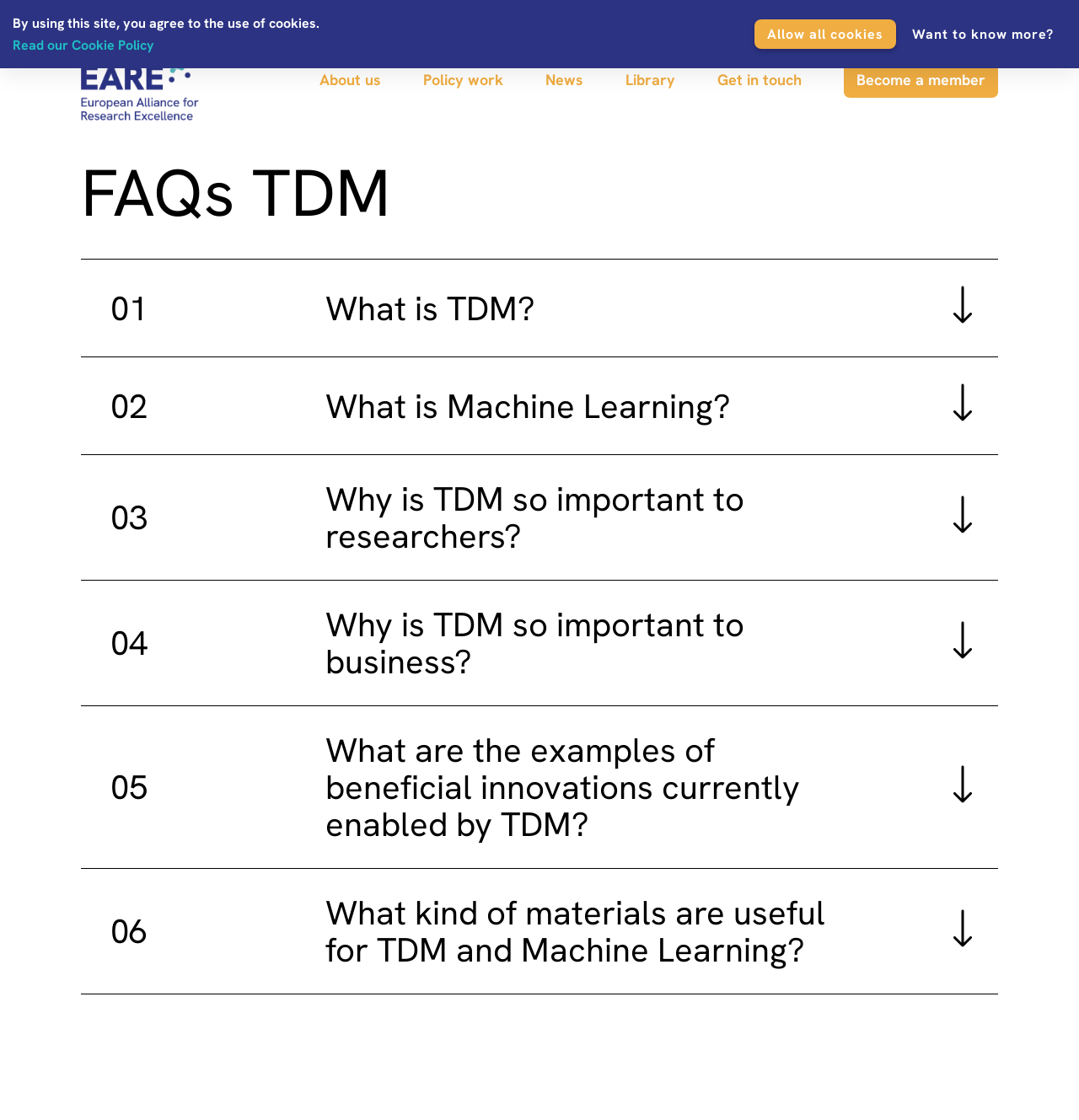Given the webpage screenshot, identify the bounding box of the UI element that matches this description: "Library".

[0.58, 0.062, 0.626, 0.081]